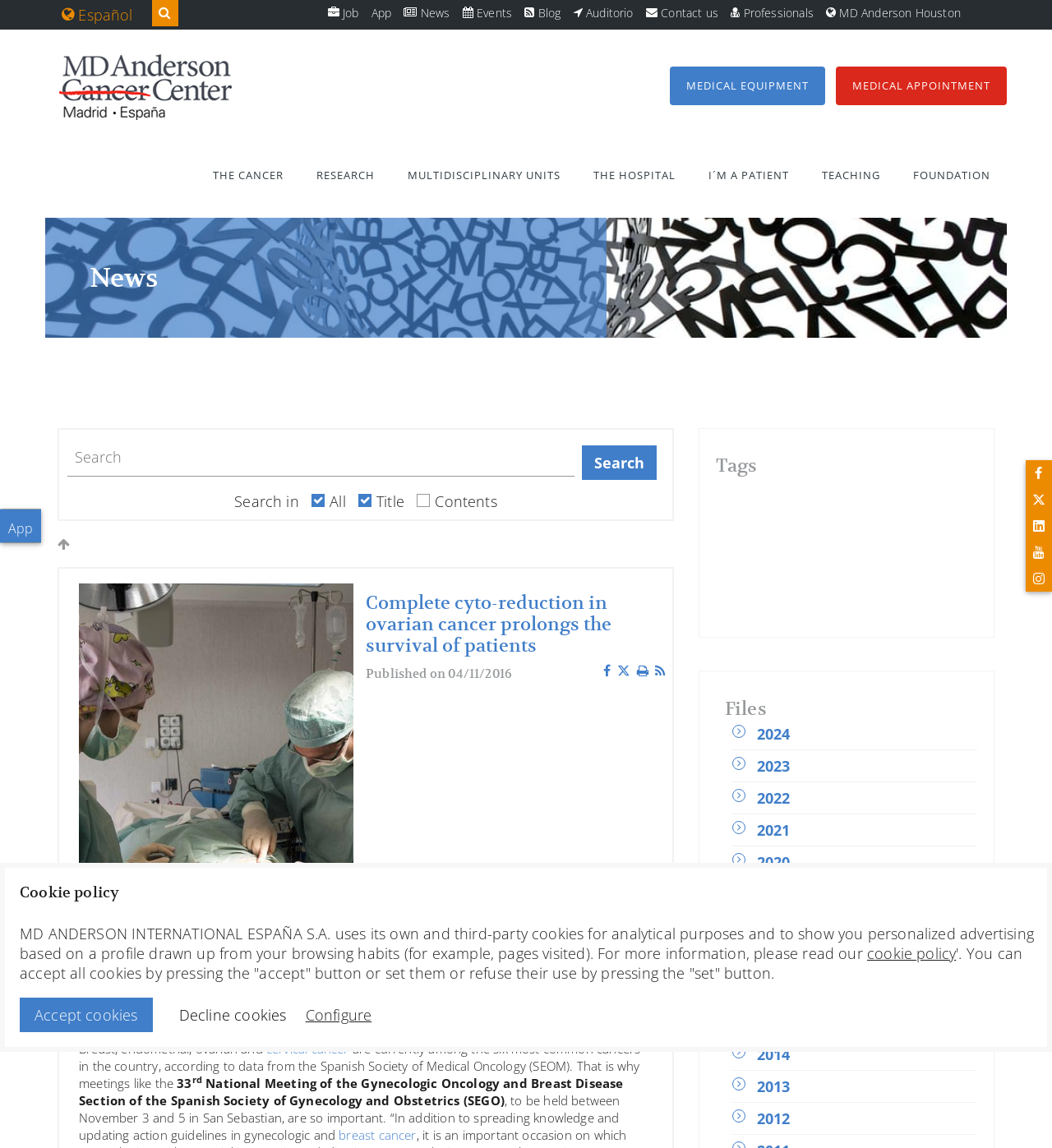Using the details in the image, give a detailed response to the question below:
What is the purpose of the search bar?

The search bar is located below the navigation menu, and it has a placeholder text 'Search' and a button 'Search'. This suggests that the search bar is intended for searching news articles on the webpage.